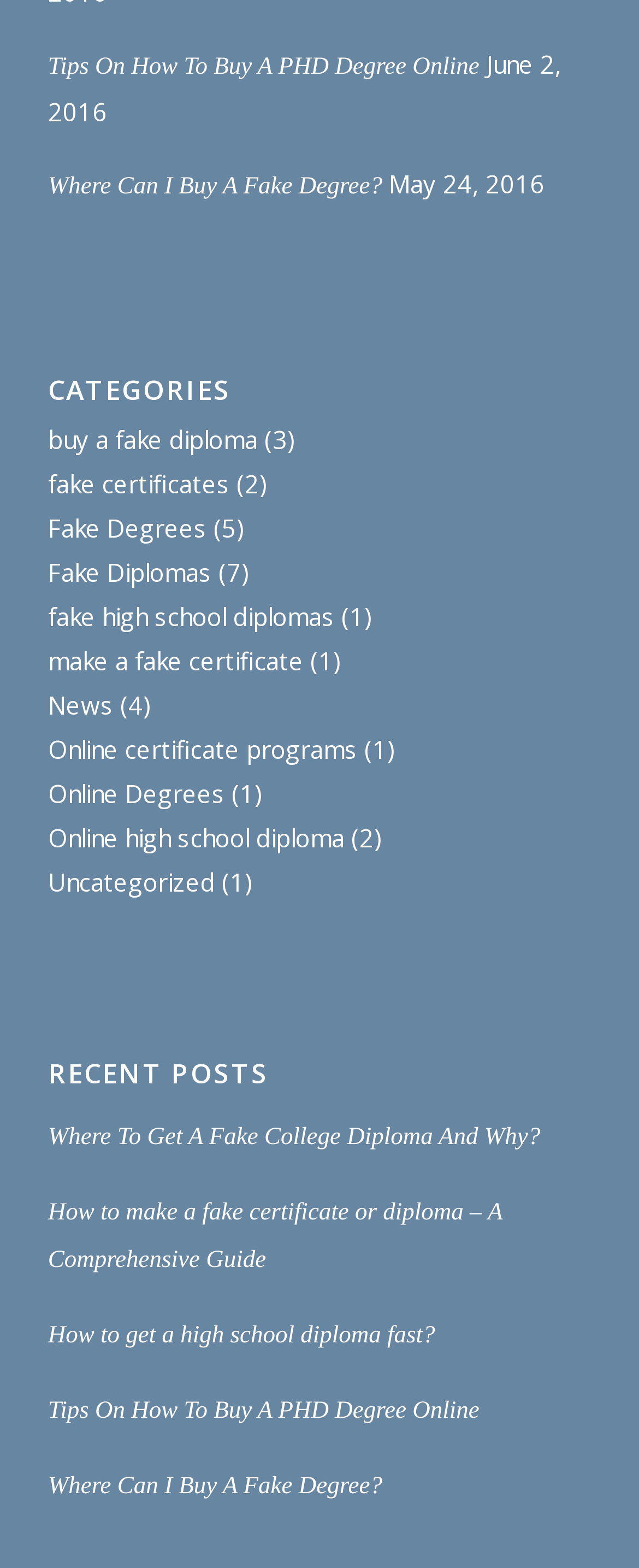Please determine the bounding box coordinates of the element's region to click in order to carry out the following instruction: "Check 'News'". The coordinates should be four float numbers between 0 and 1, i.e., [left, top, right, bottom].

[0.075, 0.439, 0.178, 0.46]